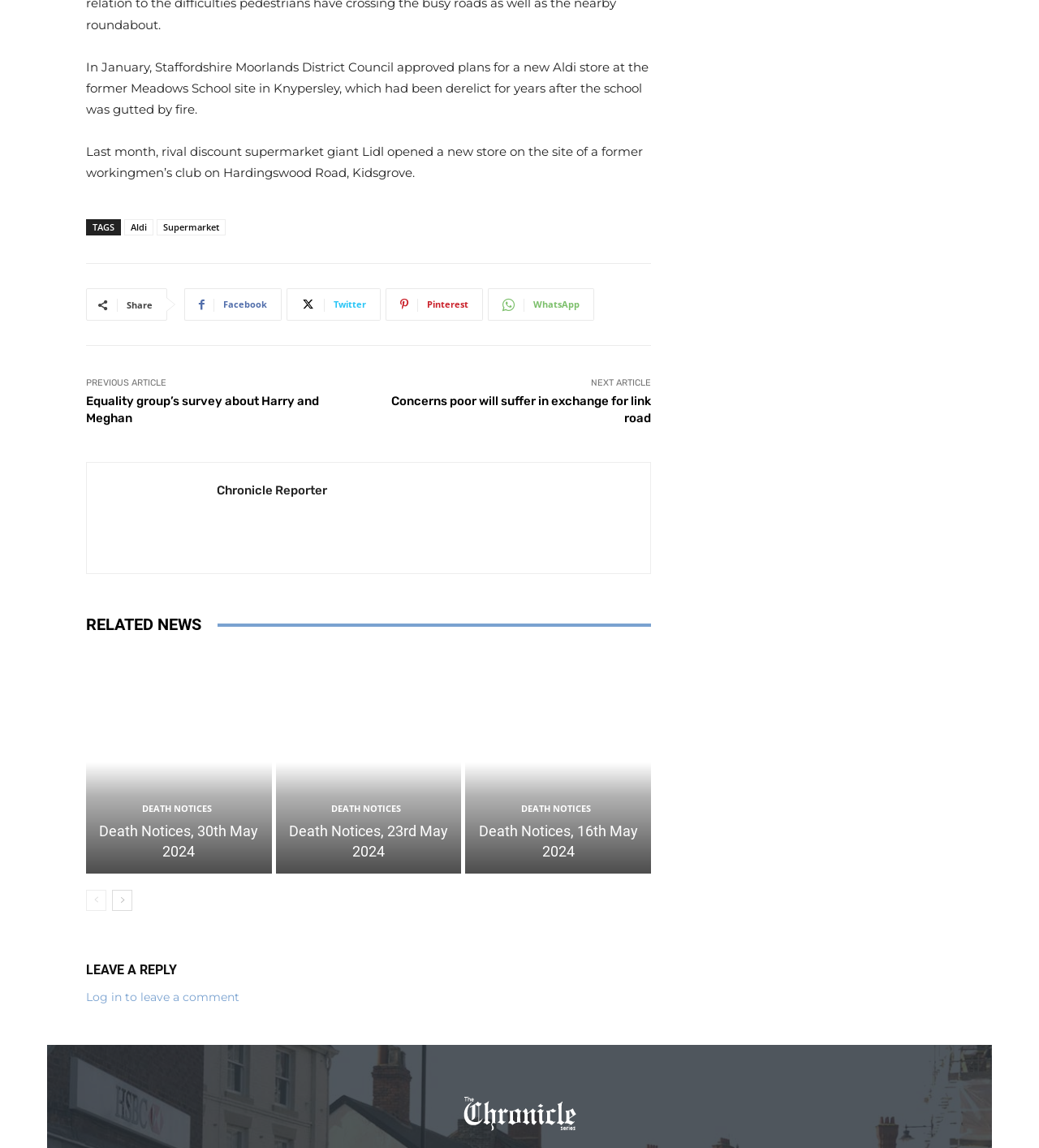Locate the bounding box of the UI element based on this description: "title="Death Notices, 16th May 2024"". Provide four float numbers between 0 and 1 as [left, top, right, bottom].

[0.448, 0.567, 0.627, 0.761]